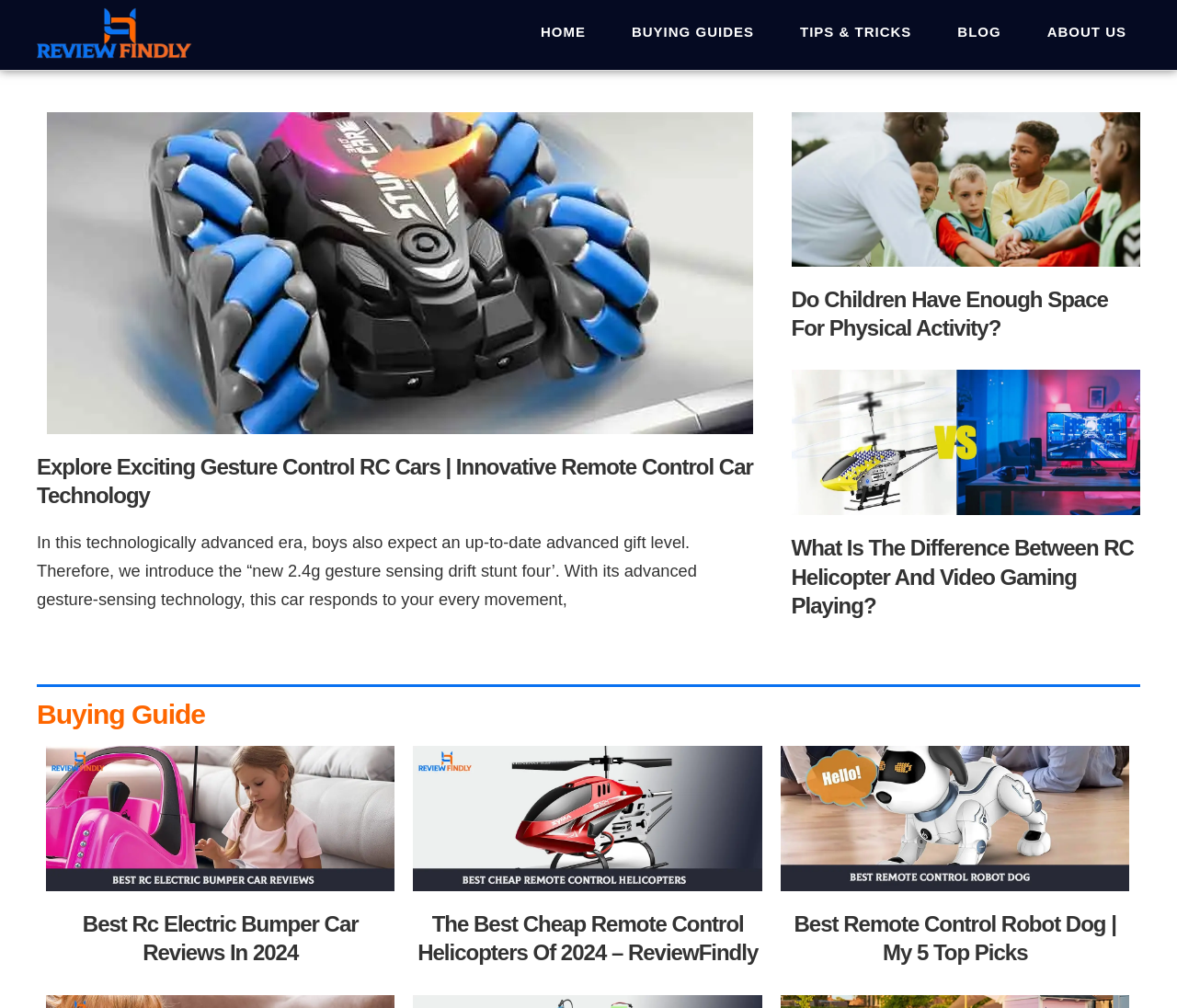Using the webpage screenshot, find the UI element described by Blog. Provide the bounding box coordinates in the format (top-left x, top-left y, bottom-right x, bottom-right y), ensuring all values are floating point numbers between 0 and 1.

[0.802, 0.0, 0.862, 0.063]